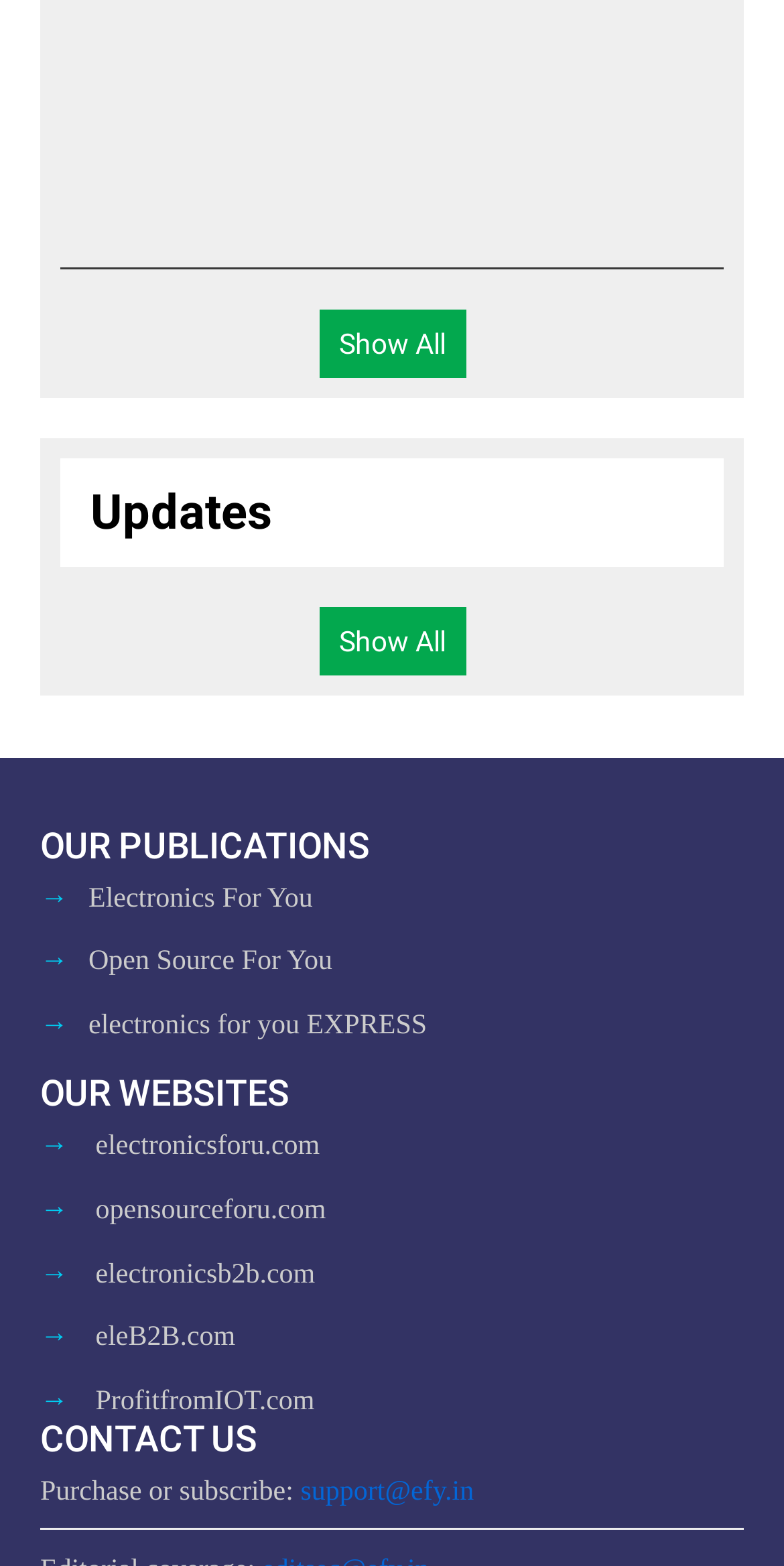Using the given description, provide the bounding box coordinates formatted as (top-left x, top-left y, bottom-right x, bottom-right y), with all values being floating point numbers between 0 and 1. Description: Electronics For You

[0.113, 0.564, 0.399, 0.583]